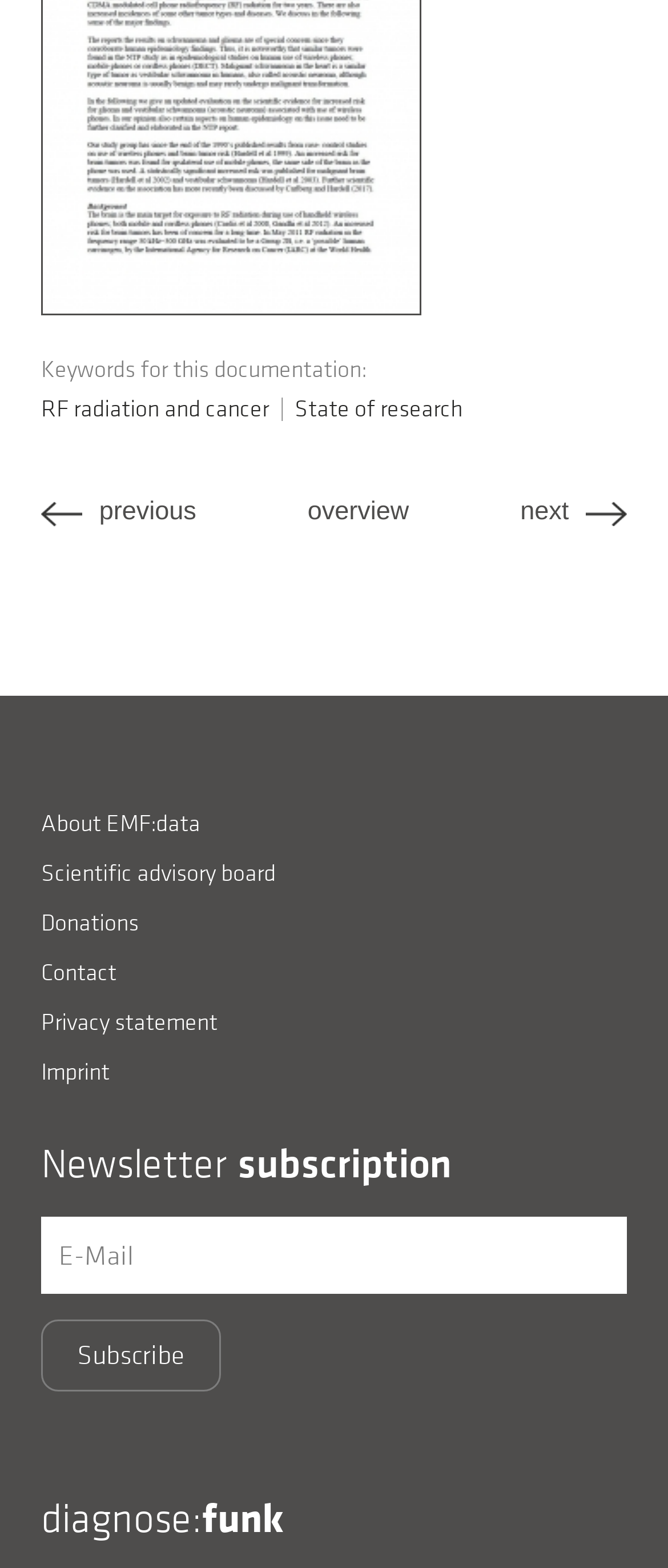Please specify the bounding box coordinates of the element that should be clicked to execute the given instruction: 'subscribe to the newsletter'. Ensure the coordinates are four float numbers between 0 and 1, expressed as [left, top, right, bottom].

[0.061, 0.842, 0.331, 0.887]